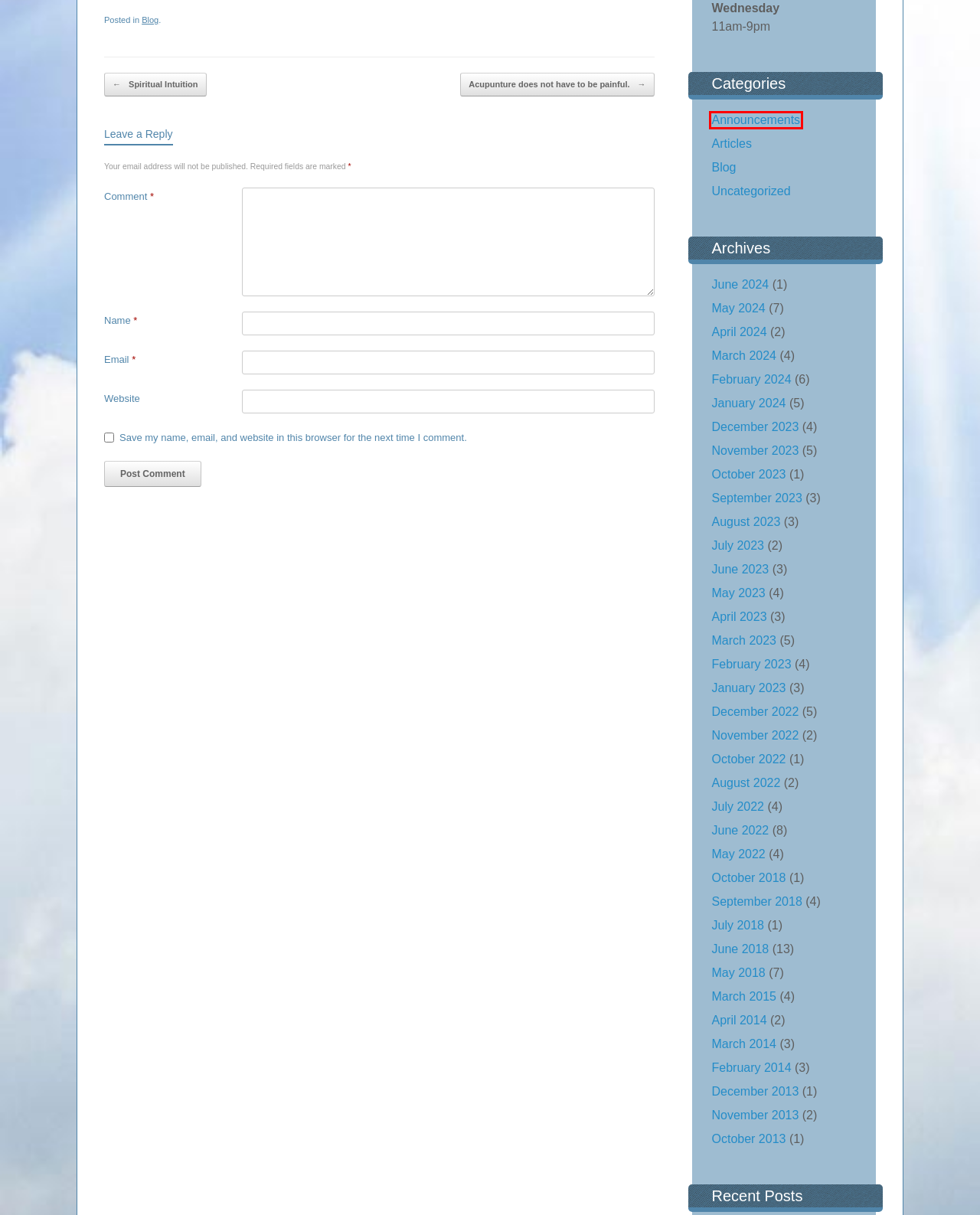You are presented with a screenshot of a webpage that includes a red bounding box around an element. Determine which webpage description best matches the page that results from clicking the element within the red bounding box. Here are the candidates:
A. March 2023 - Angel Readings by Regina Yegge
B. December 2023 - Angel Readings by Regina Yegge
C. March 2014 - Angel Readings by Regina Yegge
D. Announcements Archives - Angel Readings by Regina Yegge
E. October 2013 - Angel Readings by Regina Yegge
F. April 2014 - Angel Readings by Regina Yegge
G. November 2022 - Angel Readings by Regina Yegge
H. May 2022 - Angel Readings by Regina Yegge

D